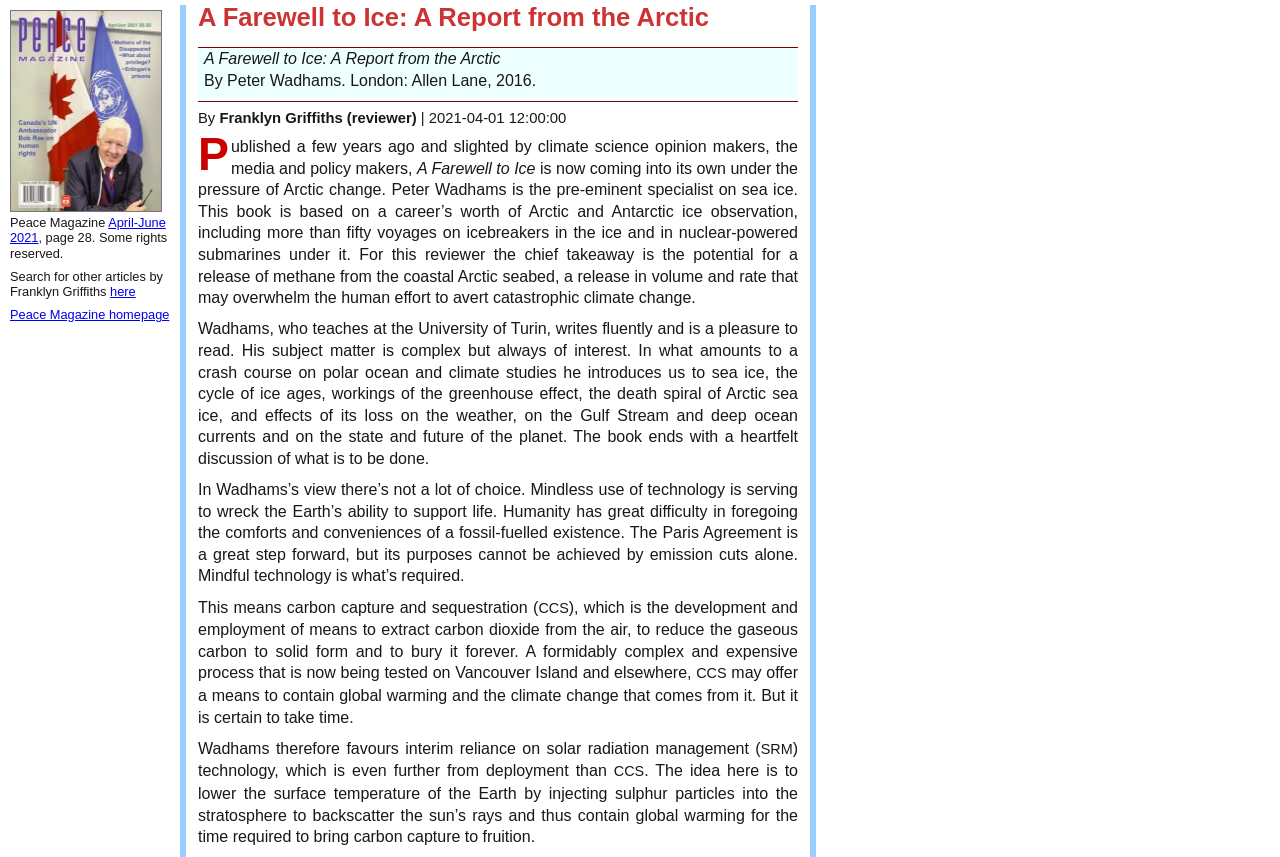What is the publication date of the review?
Using the visual information from the image, give a one-word or short-phrase answer.

2021-04-01